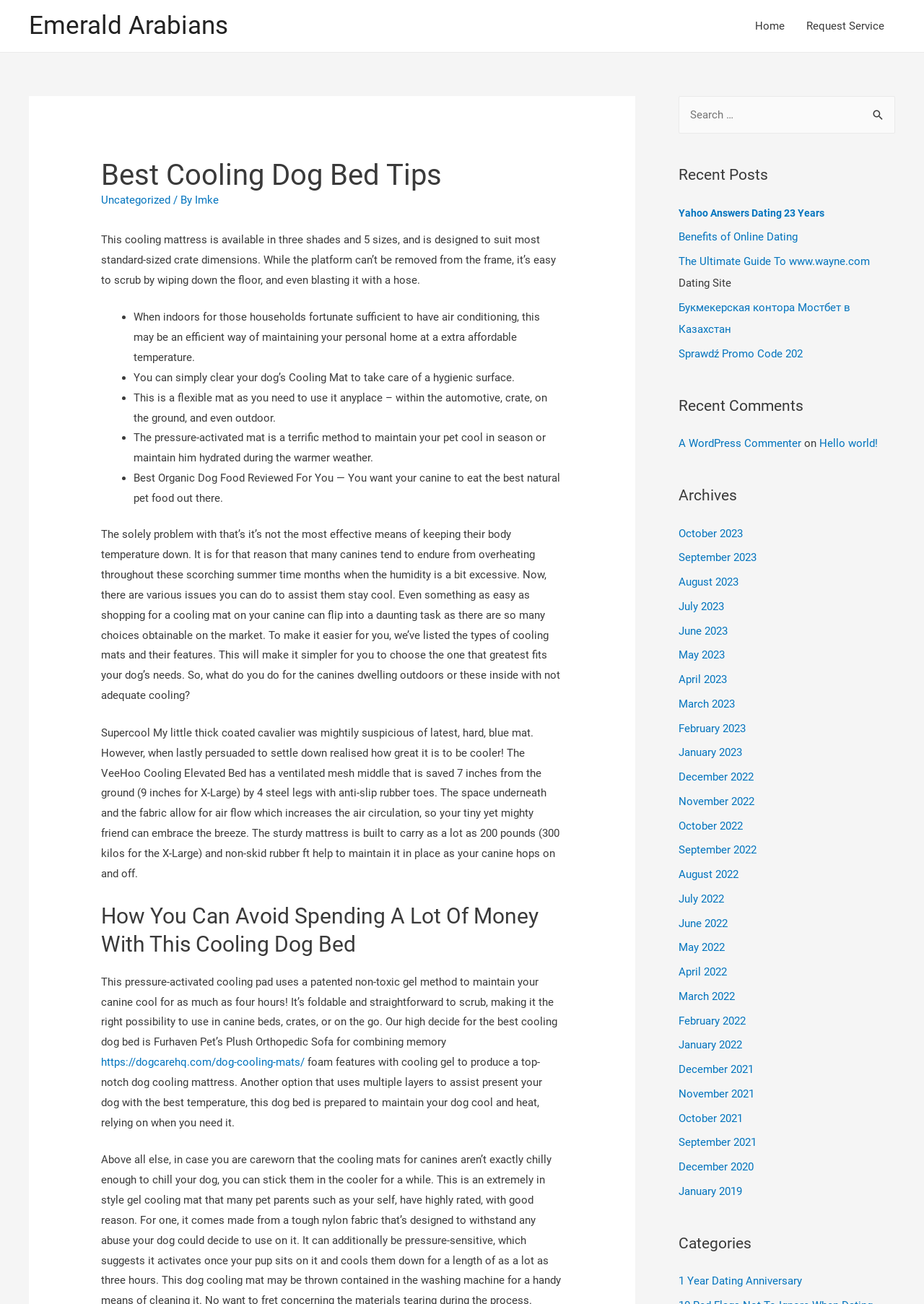Provide a thorough description of this webpage.

This webpage is about "Best Cooling Dog Bed Tips" from Emerald Arabians. At the top, there is a navigation menu with links to "Home" and "Request Service". Below the navigation menu, there is a header section with the title "Best Cooling Dog Bed Tips" and a link to "Uncategorized" and the author's name "Imke".

The main content of the webpage is divided into several sections. The first section describes the benefits of a cooling mattress for dogs, including its ease of cleaning and versatility. This section is followed by a list of features of a cooling mat, including its ability to keep dogs cool and hydrated.

The next section discusses the importance of keeping dogs cool, especially during hot summer months, and how a cooling mat can help. This section is followed by a review of a specific cooling dog bed, the VeeHoo Cooling Elevated Bed, which features a ventilated mesh center and sturdy construction.

The webpage also includes a section on how to choose the right cooling dog bed, with a link to a related article. Additionally, there are sections on recent posts, recent comments, and archives, which list links to other articles and blog posts.

On the right side of the webpage, there is a search bar and a list of links to recent posts, categories, and archives. The categories section lists various topics related to dating and relationships, which seems unrelated to the main topic of cooling dog beds.